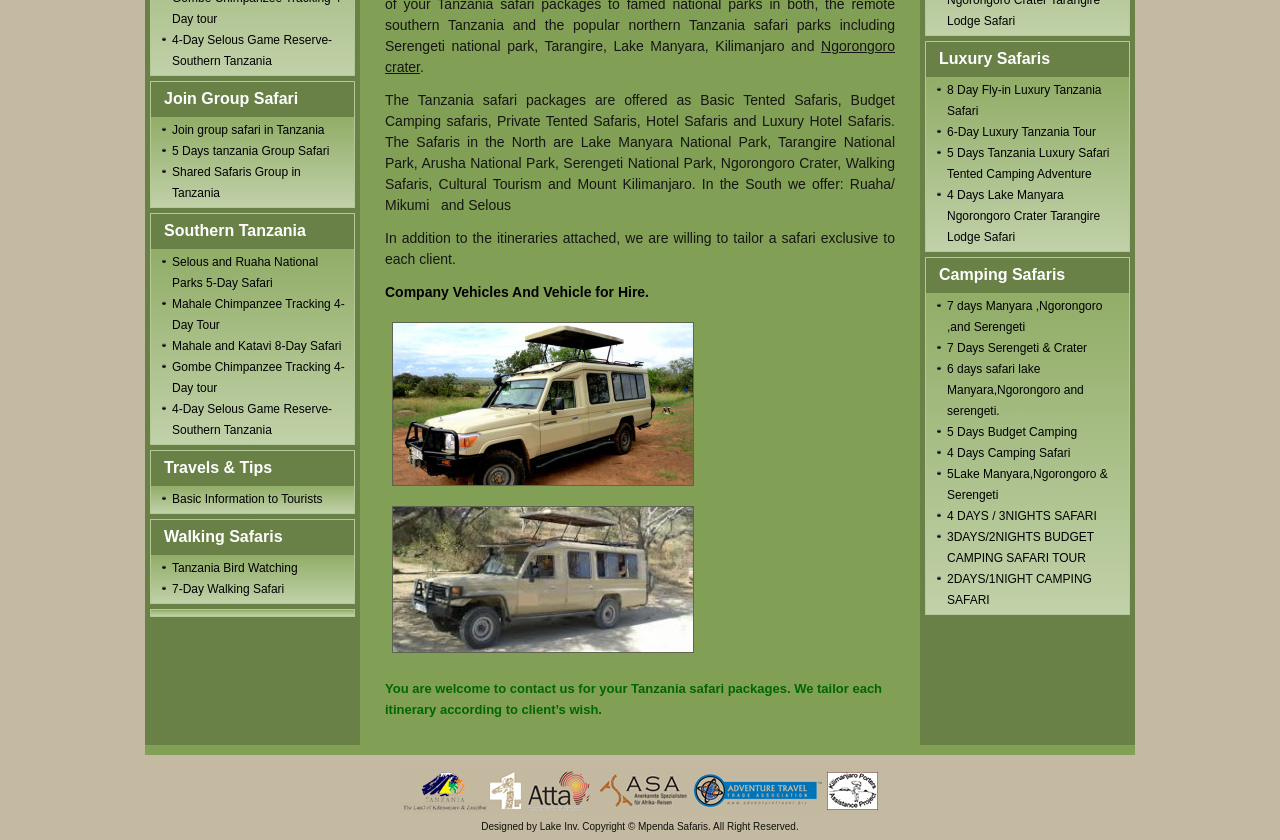Locate the UI element described by Ngorongoro crater and provide its bounding box coordinates. Use the format (top-left x, top-left y, bottom-right x, bottom-right y) with all values as floating point numbers between 0 and 1.

[0.301, 0.045, 0.699, 0.089]